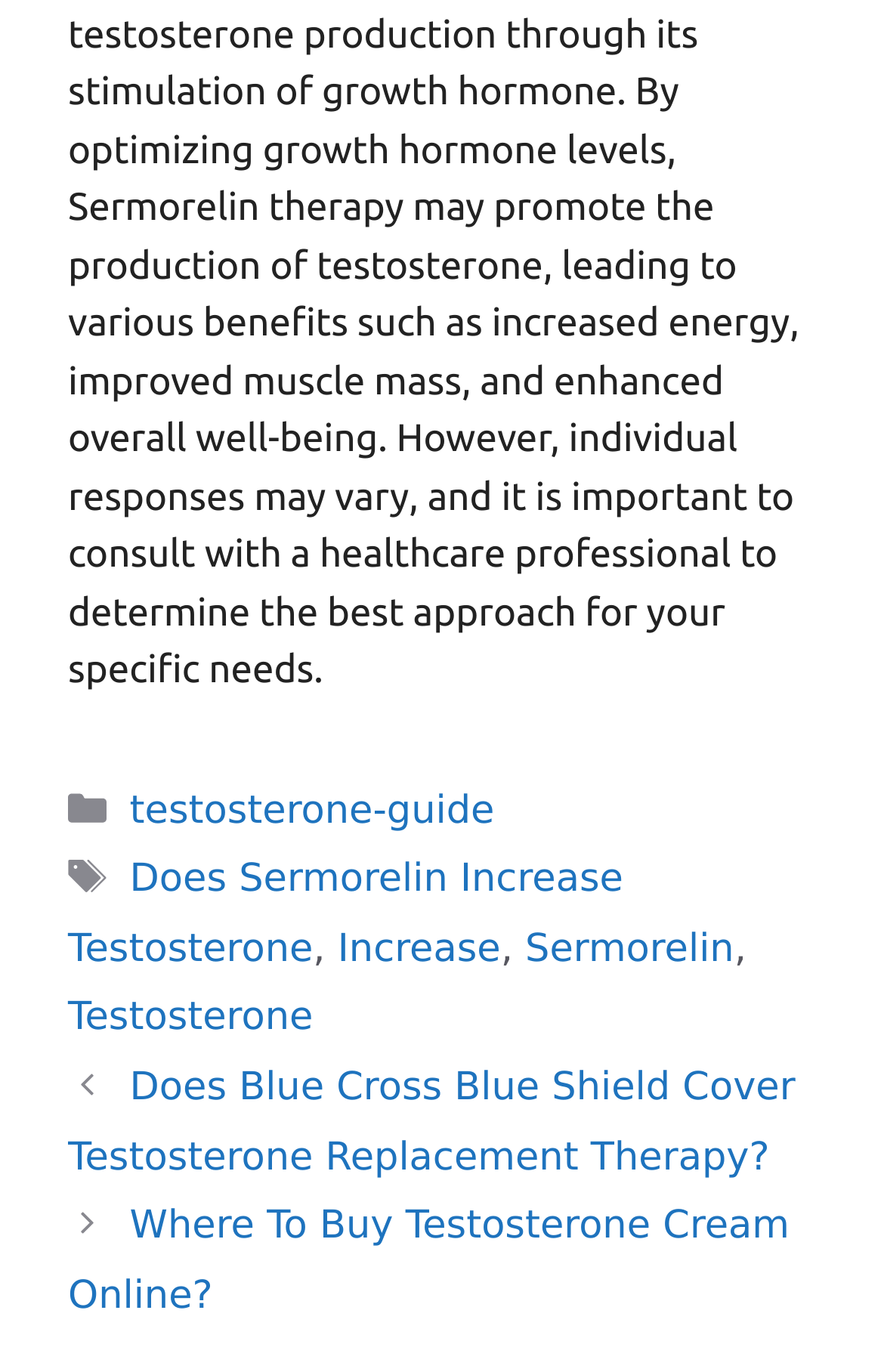Using the details from the image, please elaborate on the following question: What is the first link in the 'Posts' section?

I looked at the navigation section labeled 'Posts' and found the first link listed, which is 'Does Blue Cross Blue Shield Cover Testosterone Replacement Therapy?'.